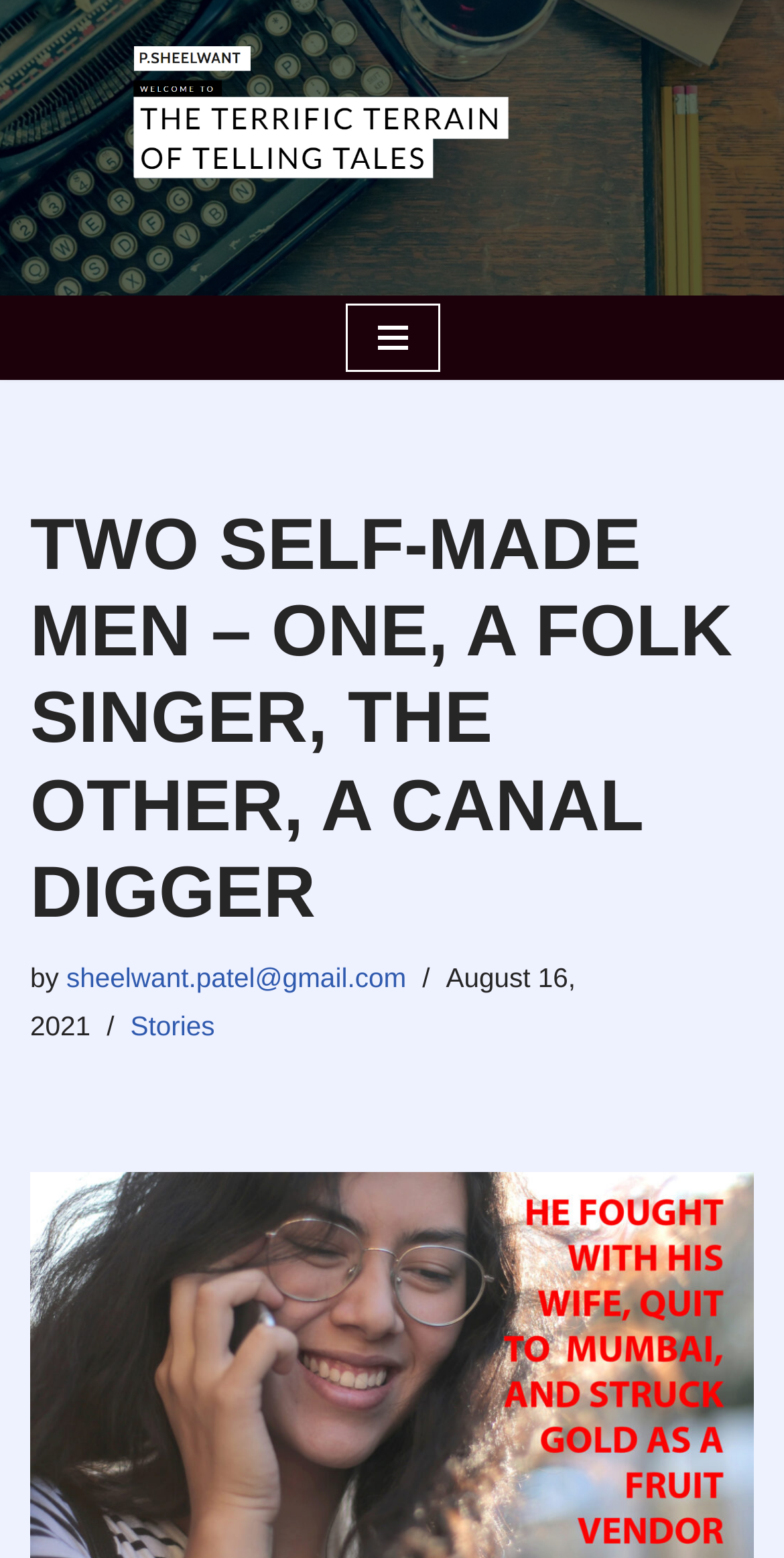Provide your answer in one word or a succinct phrase for the question: 
What is the date of the story?

August 16, 2021